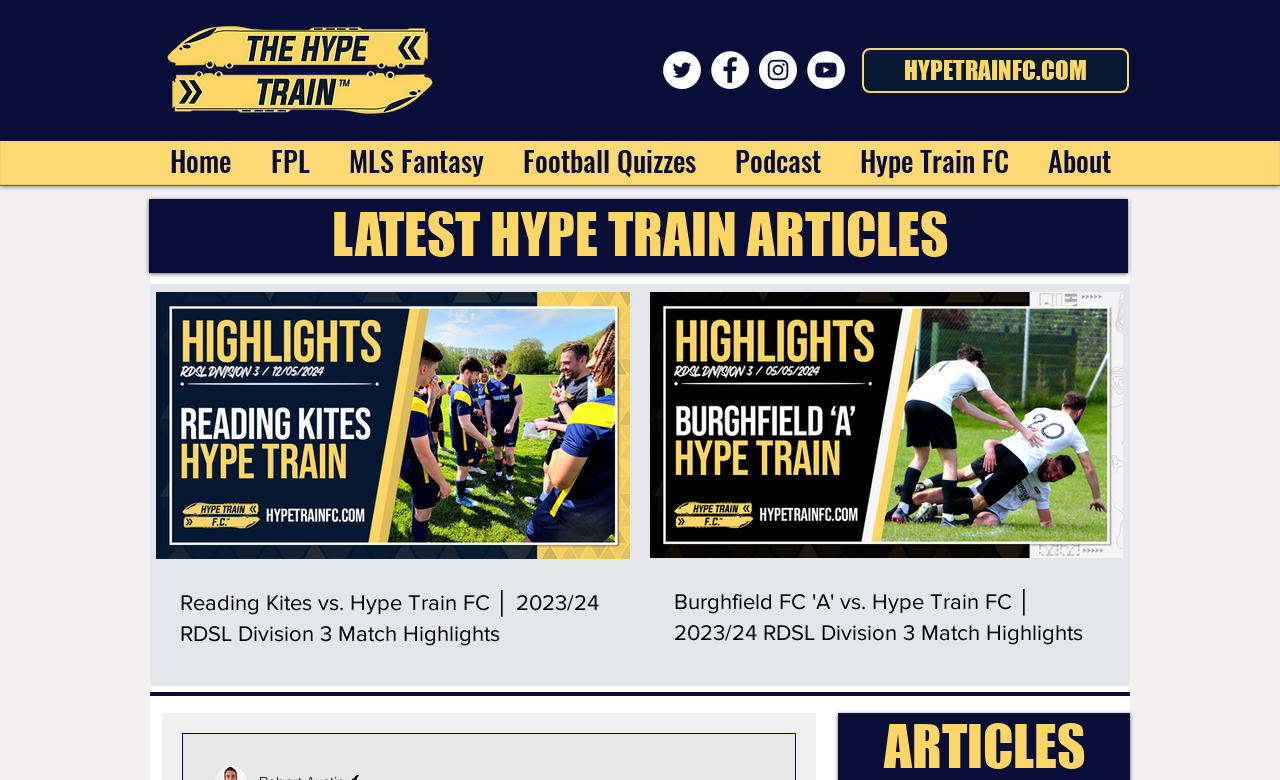Specify the bounding box coordinates of the element's area that should be clicked to execute the given instruction: "Visit the homepage". The coordinates should be four float numbers between 0 and 1, i.e., [left, top, right, bottom].

[0.117, 0.181, 0.196, 0.229]